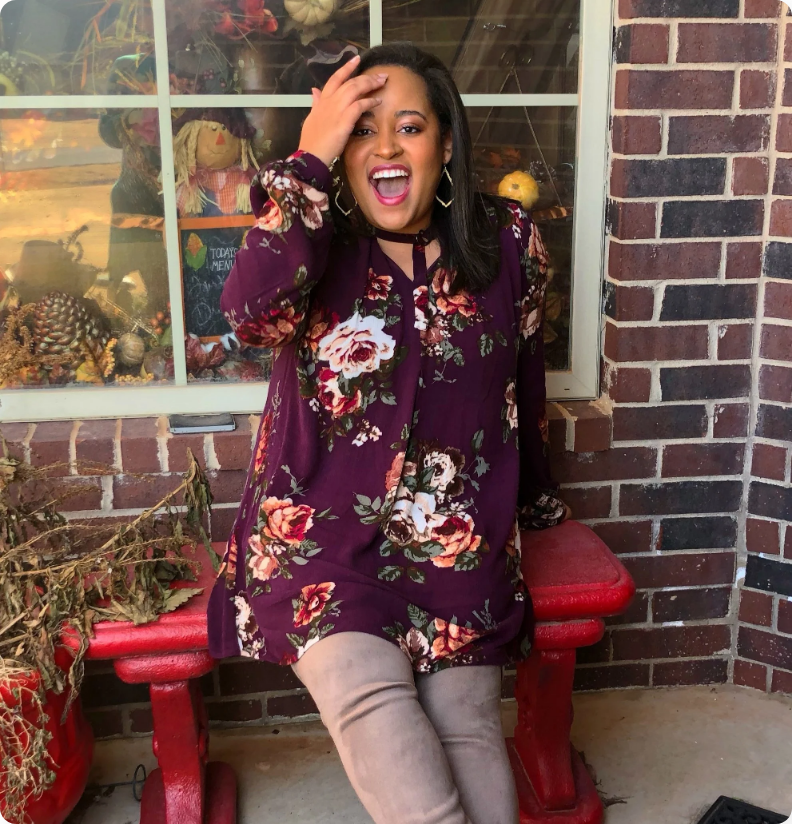Summarize the image with a detailed caption.

The image features a joyful young woman seated on a vibrant red bench, adorned in a stylish, floral-patterned purple dress that reflects her cheerful spirit. She has a playful expression, with her hand in her hair and a bright smile that radiates warmth and positivity. Behind her is a charming window with festive decorations, including straw figures and other autumn-themed accents, creating a cozy atmosphere. This moment captures not just her vibrant personality but also a celebration of life's moments, encouraging others to embrace happiness in their own journeys. The accompanying text highlights her role as Jillian Murphy, a college student, speaker, and author, known for her uplifting presence and impactful messages.